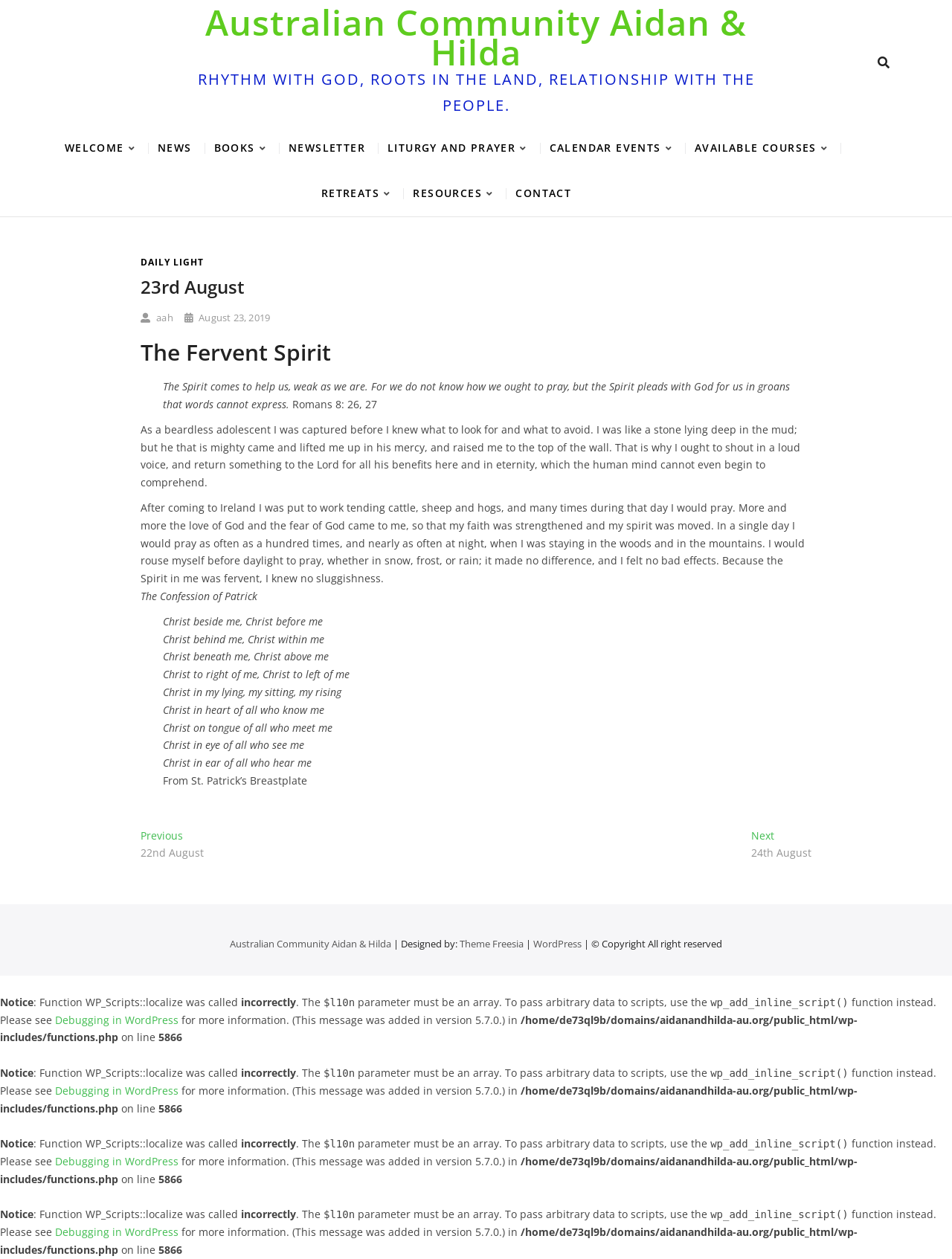Indicate the bounding box coordinates of the element that must be clicked to execute the instruction: "Read the article 'The Fervent Spirit'". The coordinates should be given as four float numbers between 0 and 1, i.e., [left, top, right, bottom].

[0.147, 0.269, 0.852, 0.291]